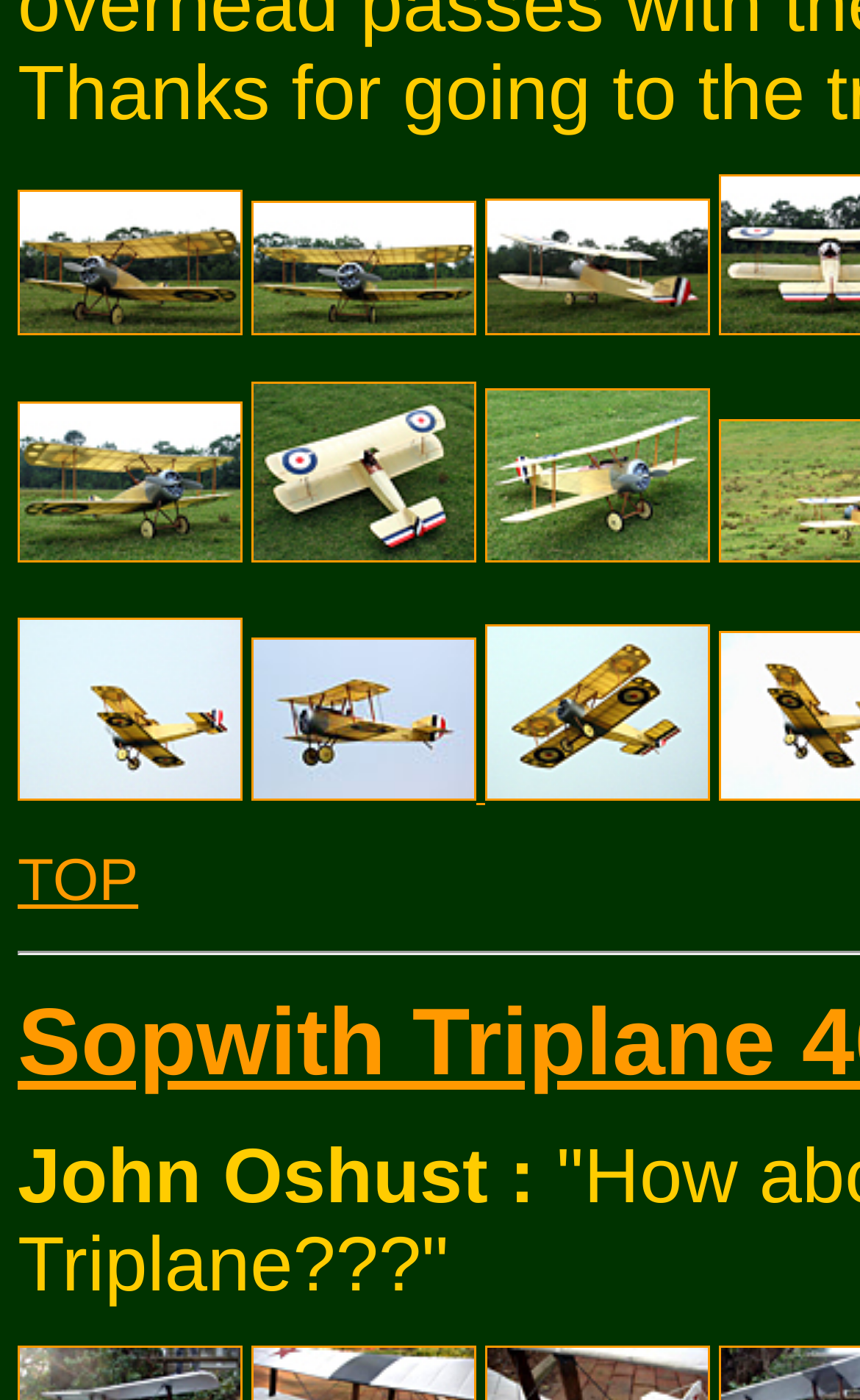Find the UI element described as: "alt="Sopwith Pup 40" Al Clark"" and predict its bounding box coordinates. Ensure the coordinates are four float numbers between 0 and 1, [left, top, right, bottom].

[0.564, 0.551, 0.826, 0.578]